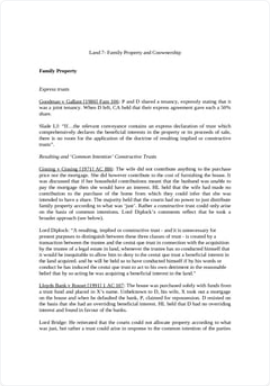Respond concisely with one word or phrase to the following query:
What type of law is primarily discussed in the document?

Family property law